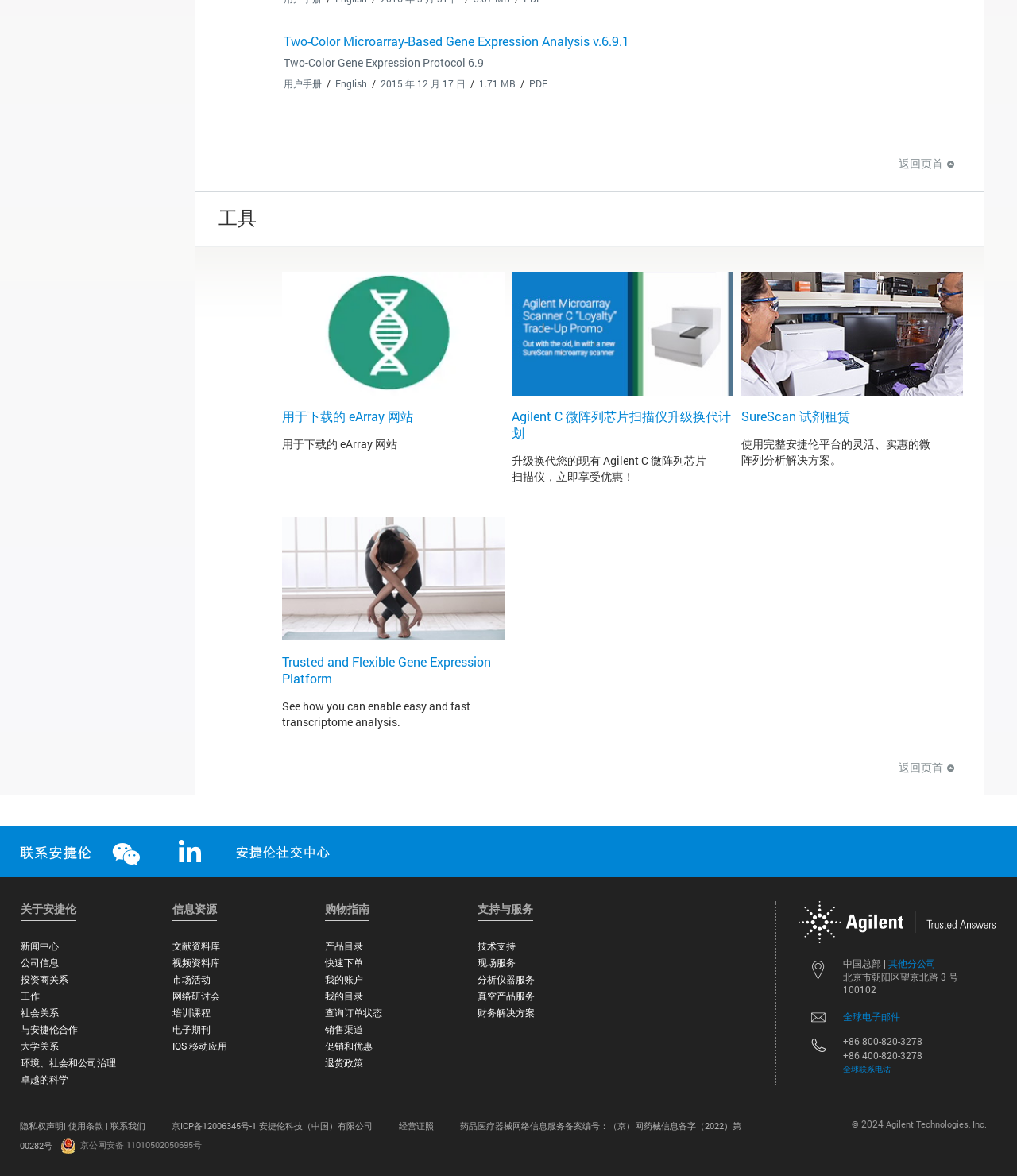Find and indicate the bounding box coordinates of the region you should select to follow the given instruction: "Search for a keyword".

None